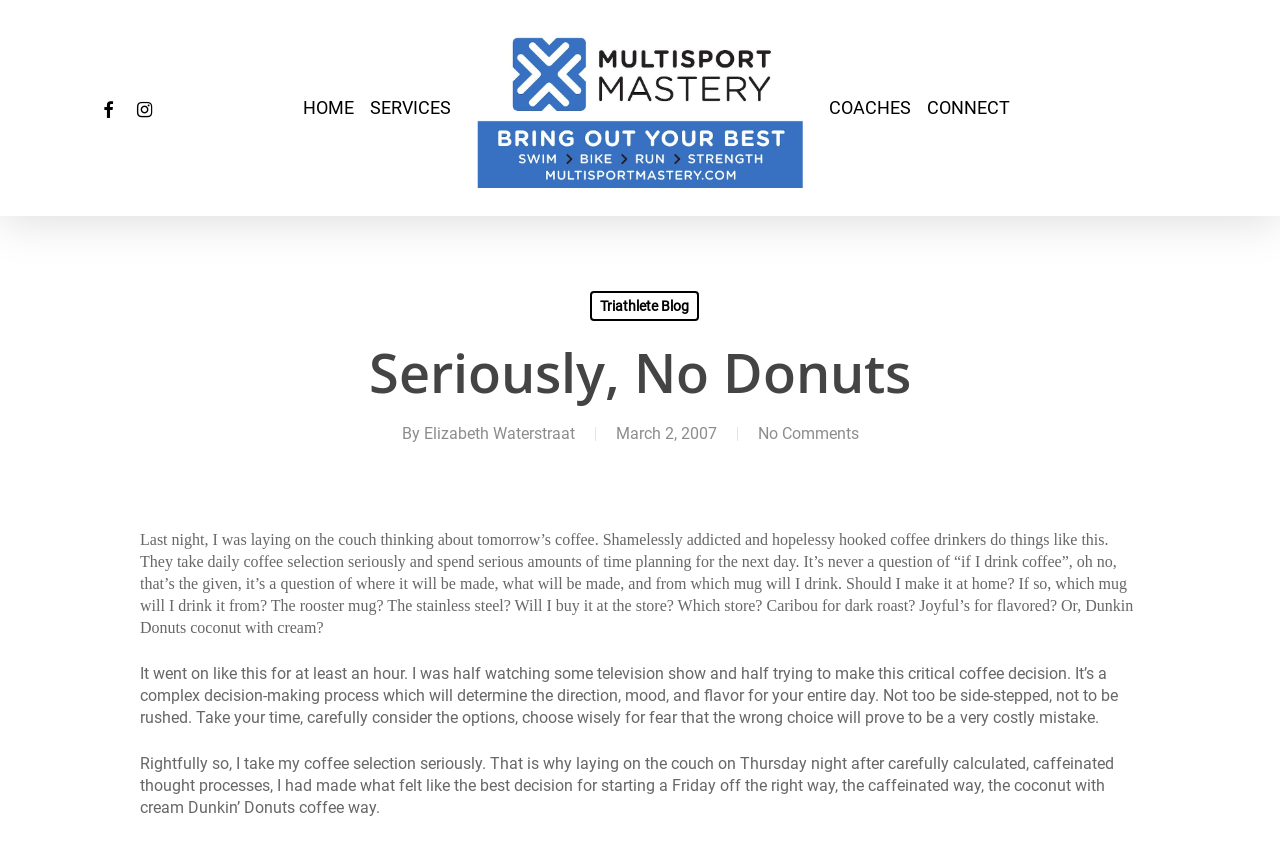Highlight the bounding box coordinates of the element that should be clicked to carry out the following instruction: "Follow on Facebook". The coordinates must be given as four float numbers ranging from 0 to 1, i.e., [left, top, right, bottom].

[0.07, 0.115, 0.098, 0.142]